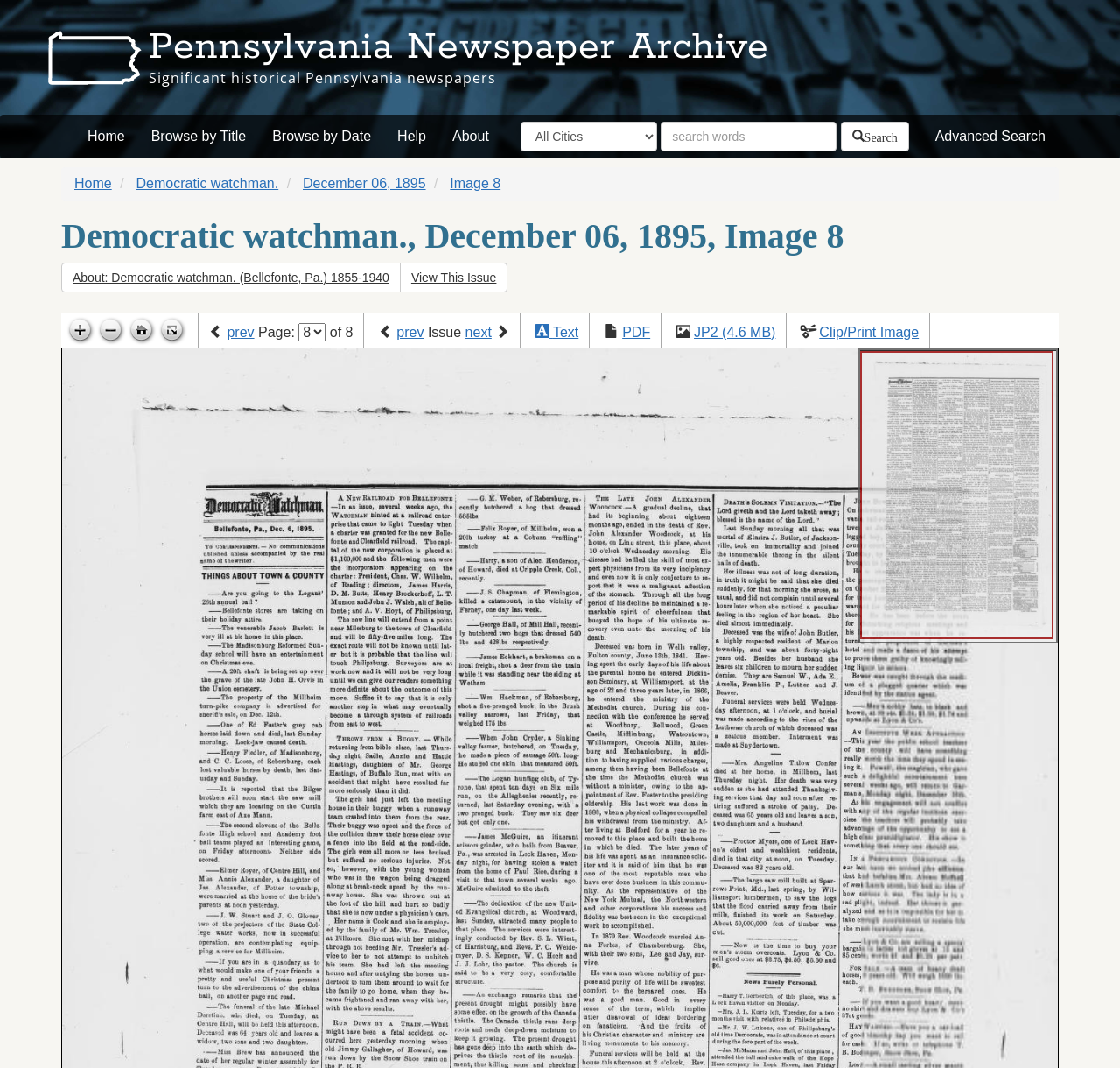Locate the bounding box coordinates of the element that should be clicked to execute the following instruction: "View this issue".

[0.357, 0.246, 0.453, 0.274]